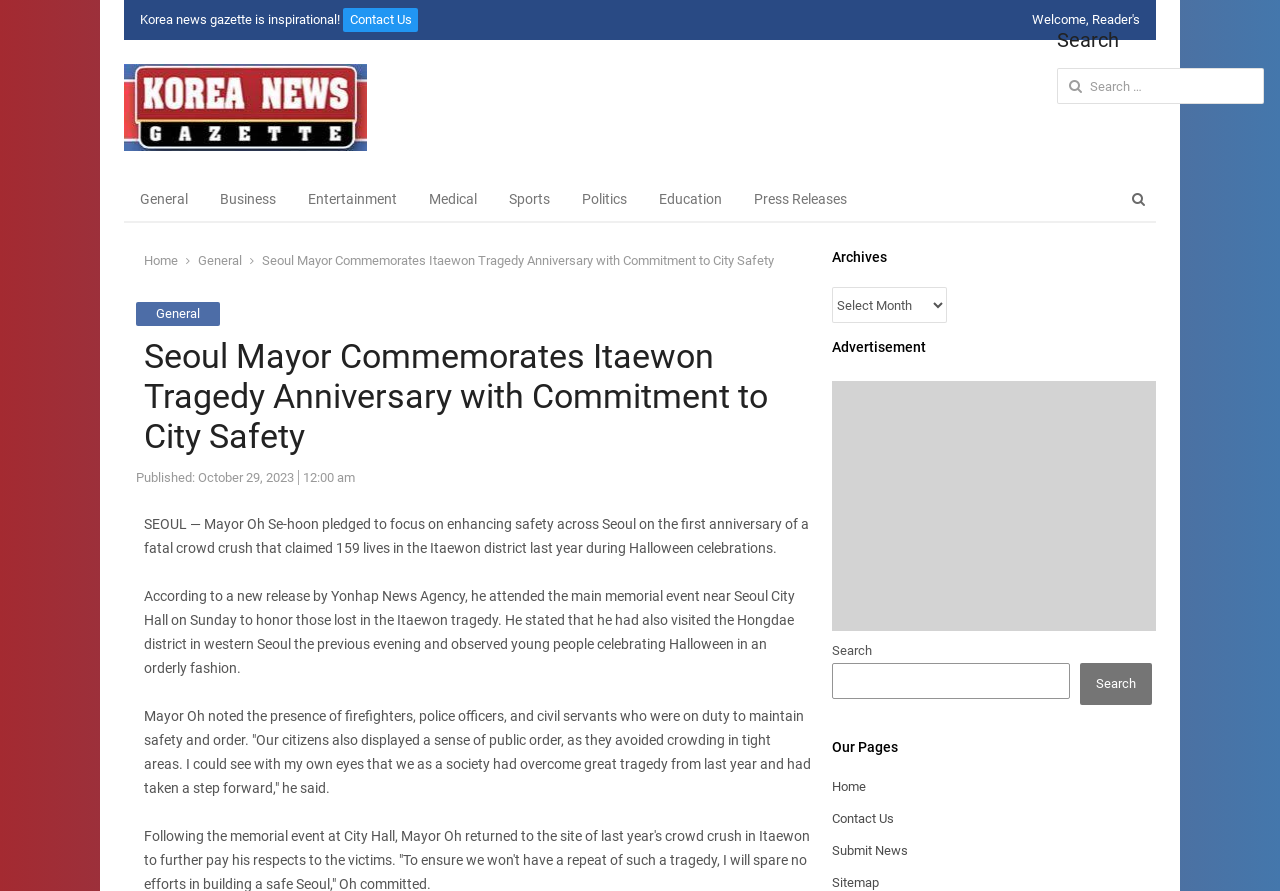Find the bounding box coordinates of the element's region that should be clicked in order to follow the given instruction: "Search in the archives". The coordinates should consist of four float numbers between 0 and 1, i.e., [left, top, right, bottom].

[0.65, 0.322, 0.74, 0.363]